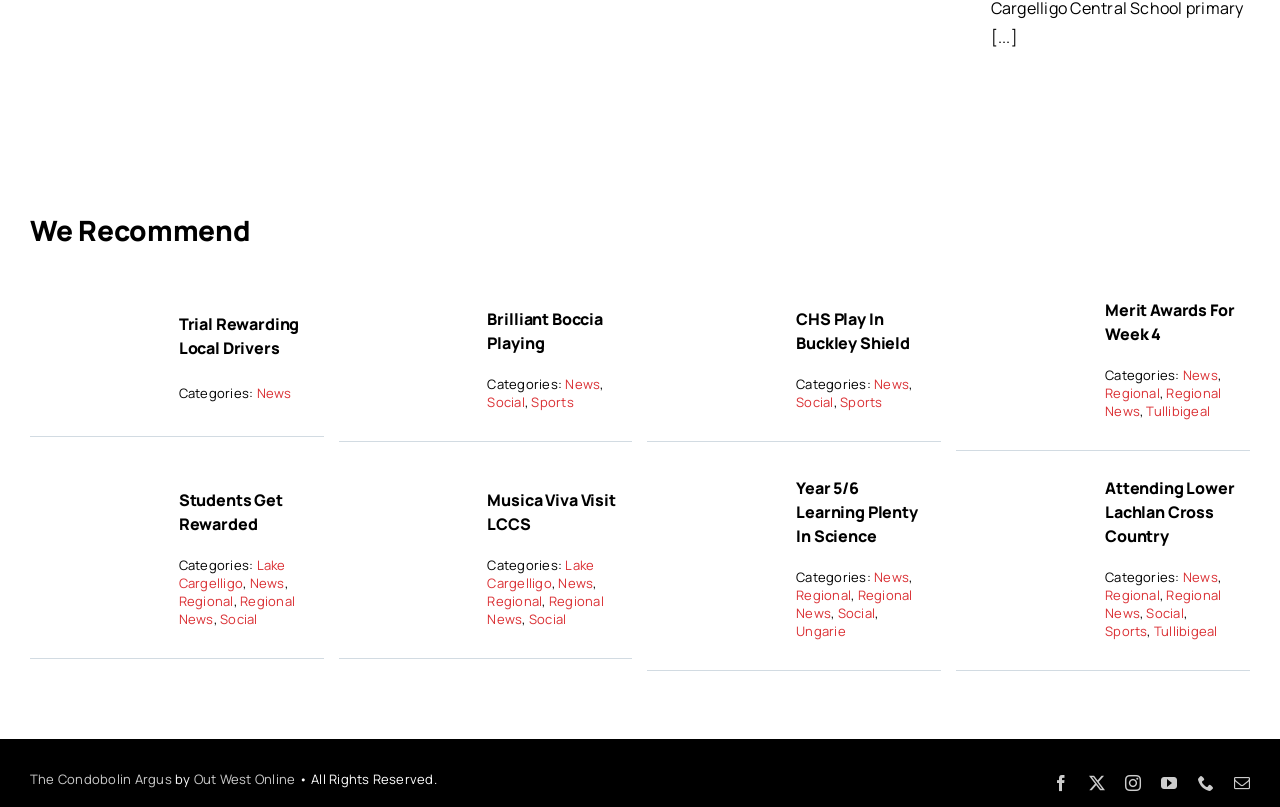What is the logo of Lachlan Shire?
Please provide a single word or phrase in response based on the screenshot.

Lachlan Shire Logo